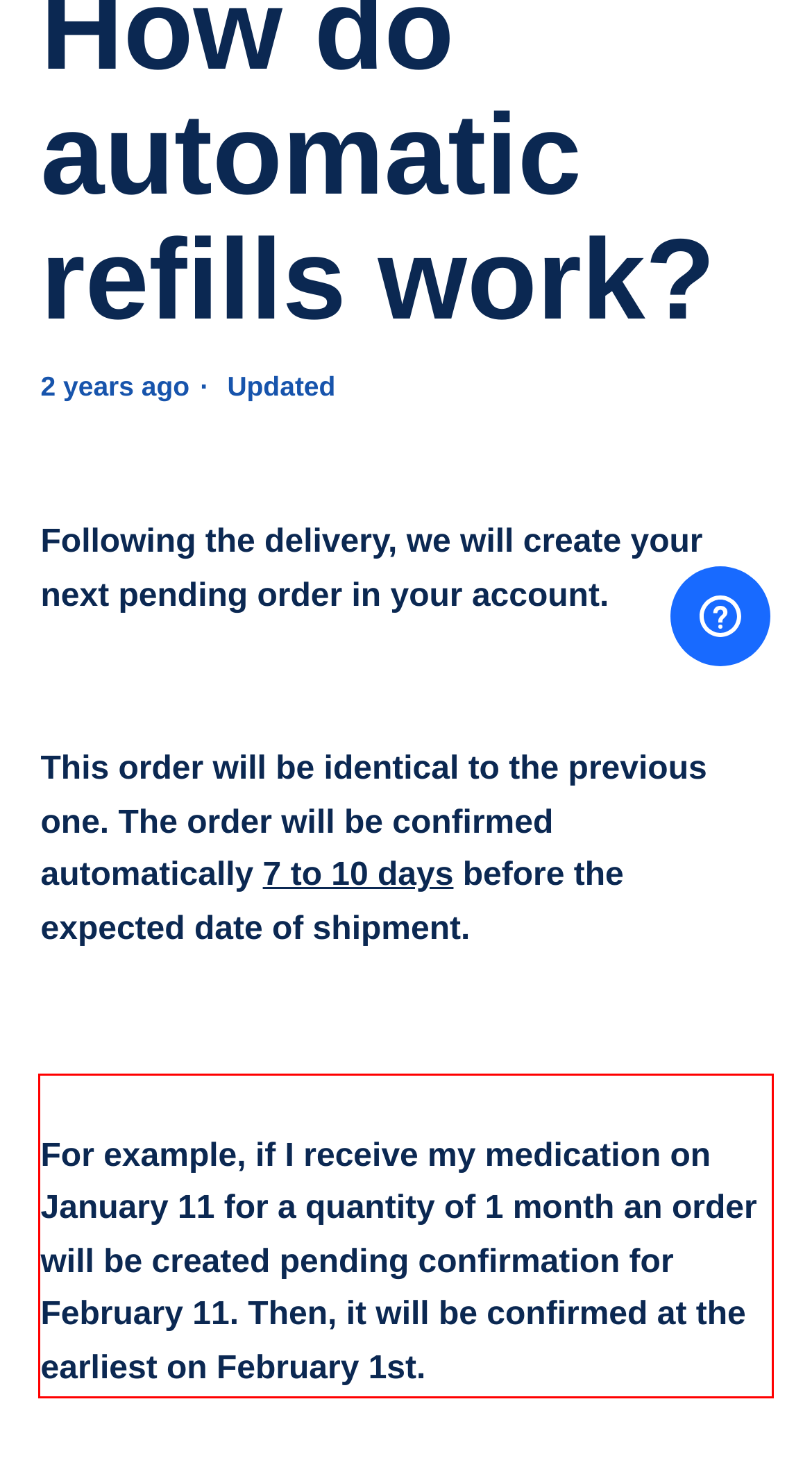You are given a screenshot showing a webpage with a red bounding box. Perform OCR to capture the text within the red bounding box.

For example, if I receive my medication on January 11 for a quantity of 1 month an order will be created pending confirmation for February 11. Then, it will be confirmed at the earliest on February 1st.